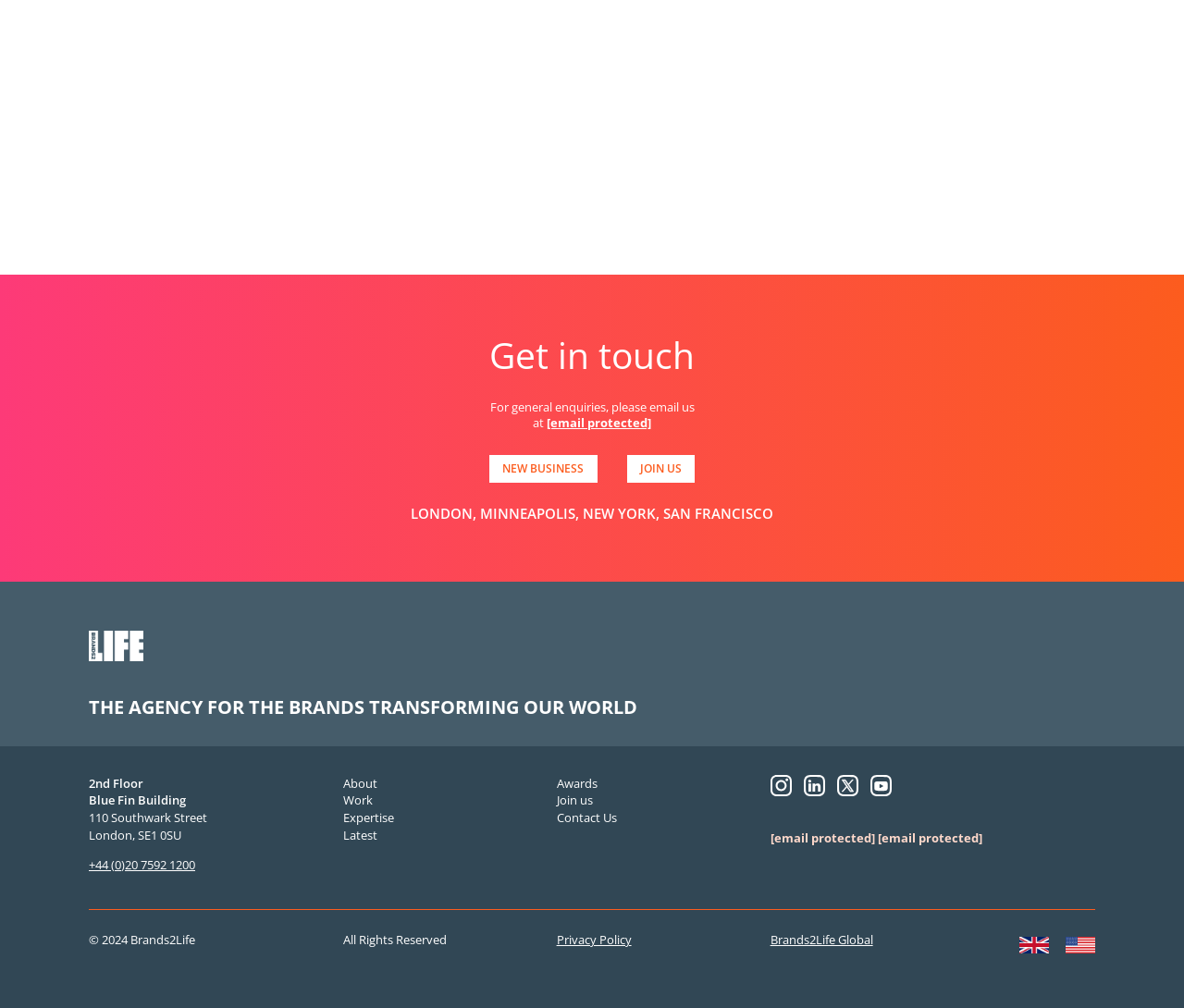Provide a brief response using a word or short phrase to this question:
What is the purpose of the agency?

Transforming brands